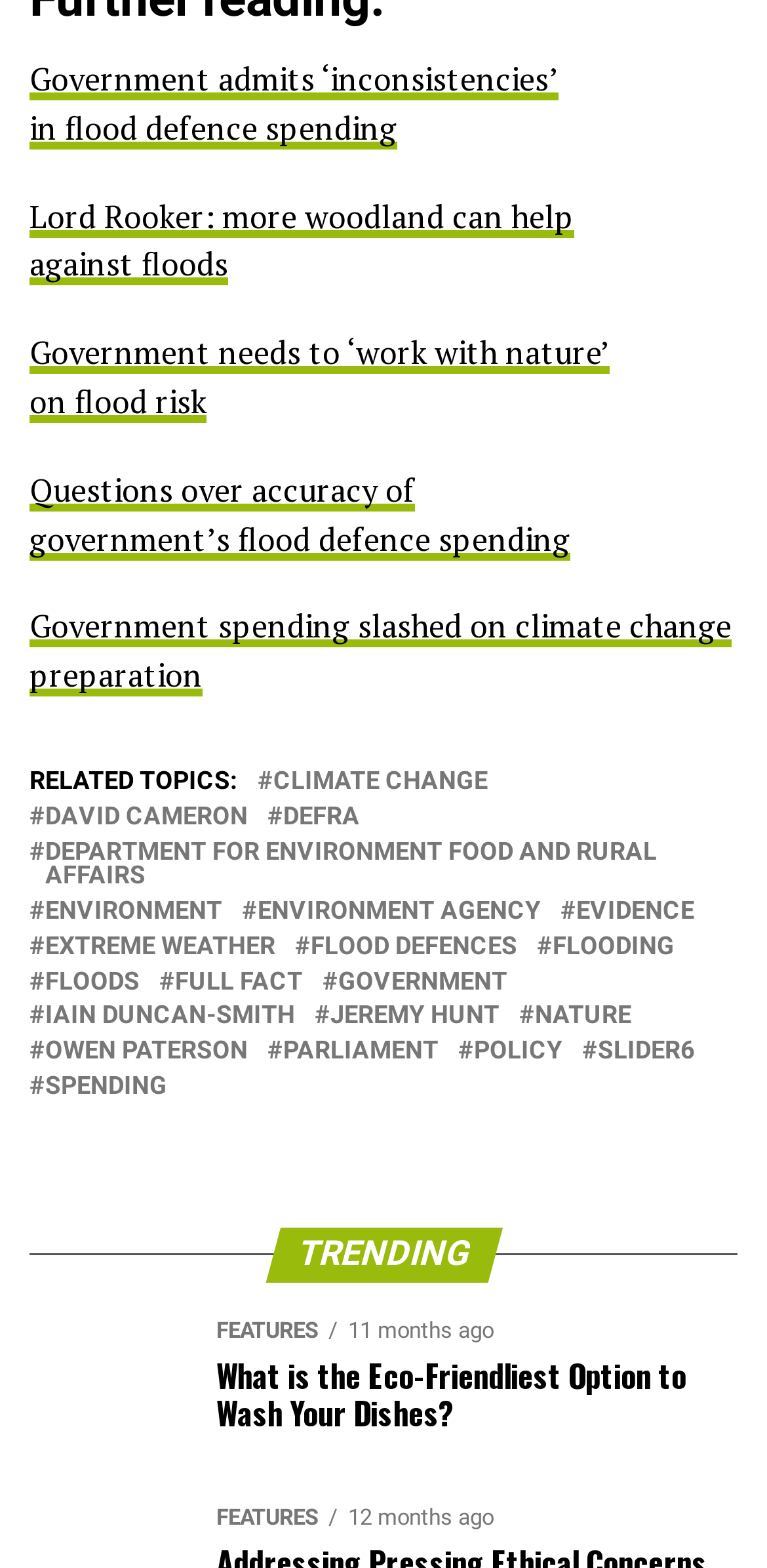Determine the bounding box coordinates of the element that should be clicked to execute the following command: "Read about Our History".

None